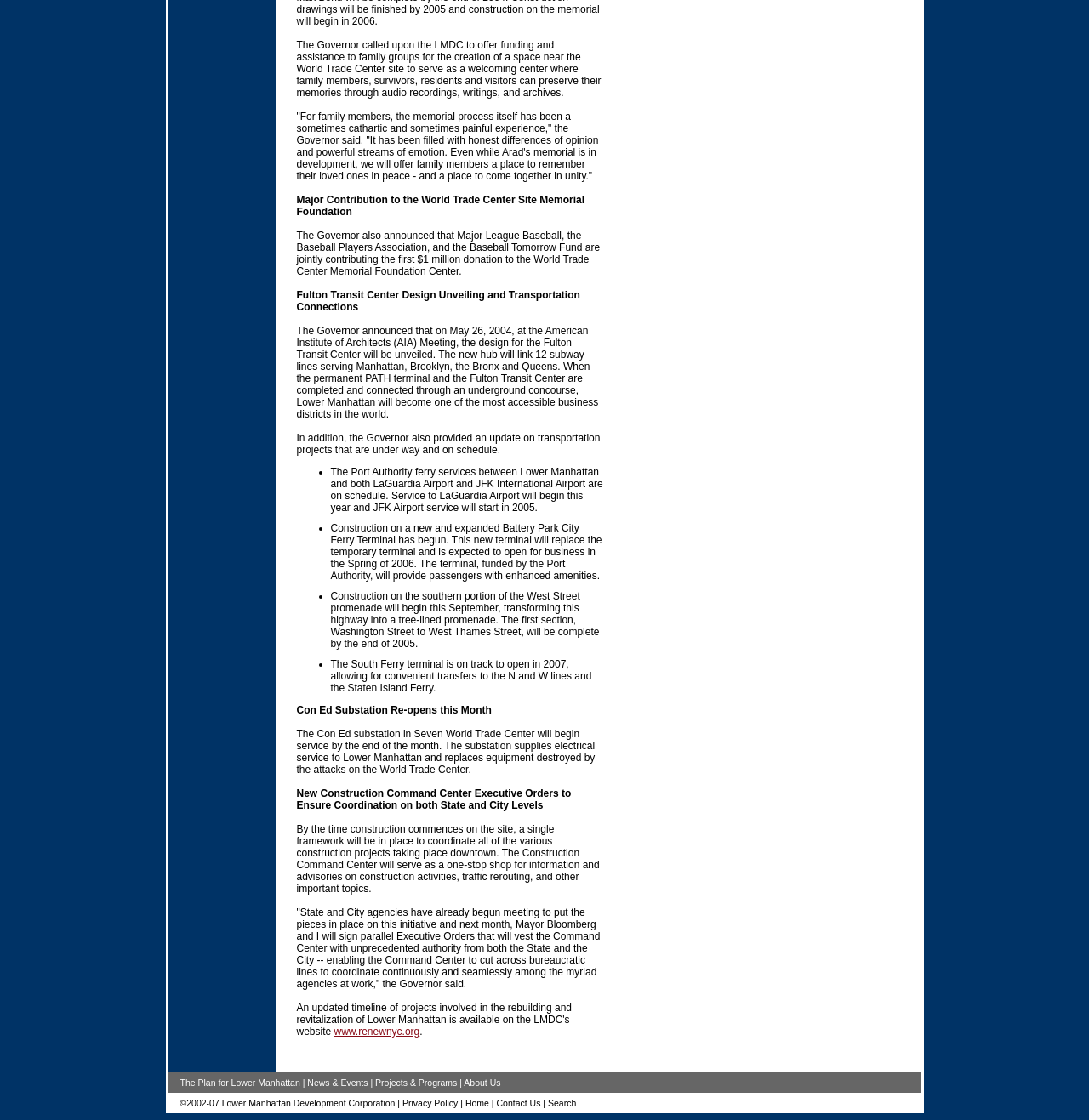What is the purpose of the Fulton Transit Center?
Using the image, respond with a single word or phrase.

To link 12 subway lines